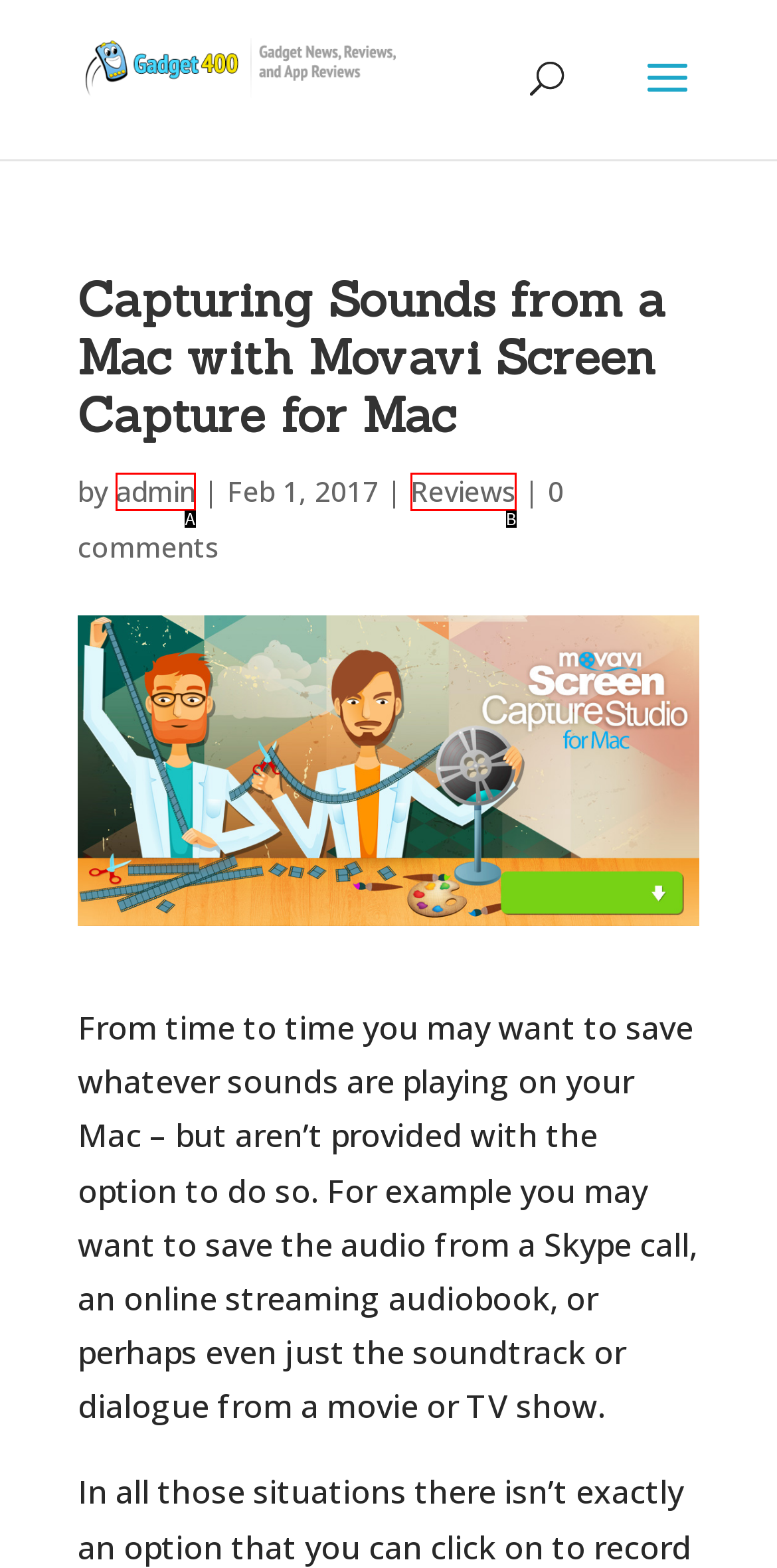Match the following description to a UI element: Reviews
Provide the letter of the matching option directly.

B